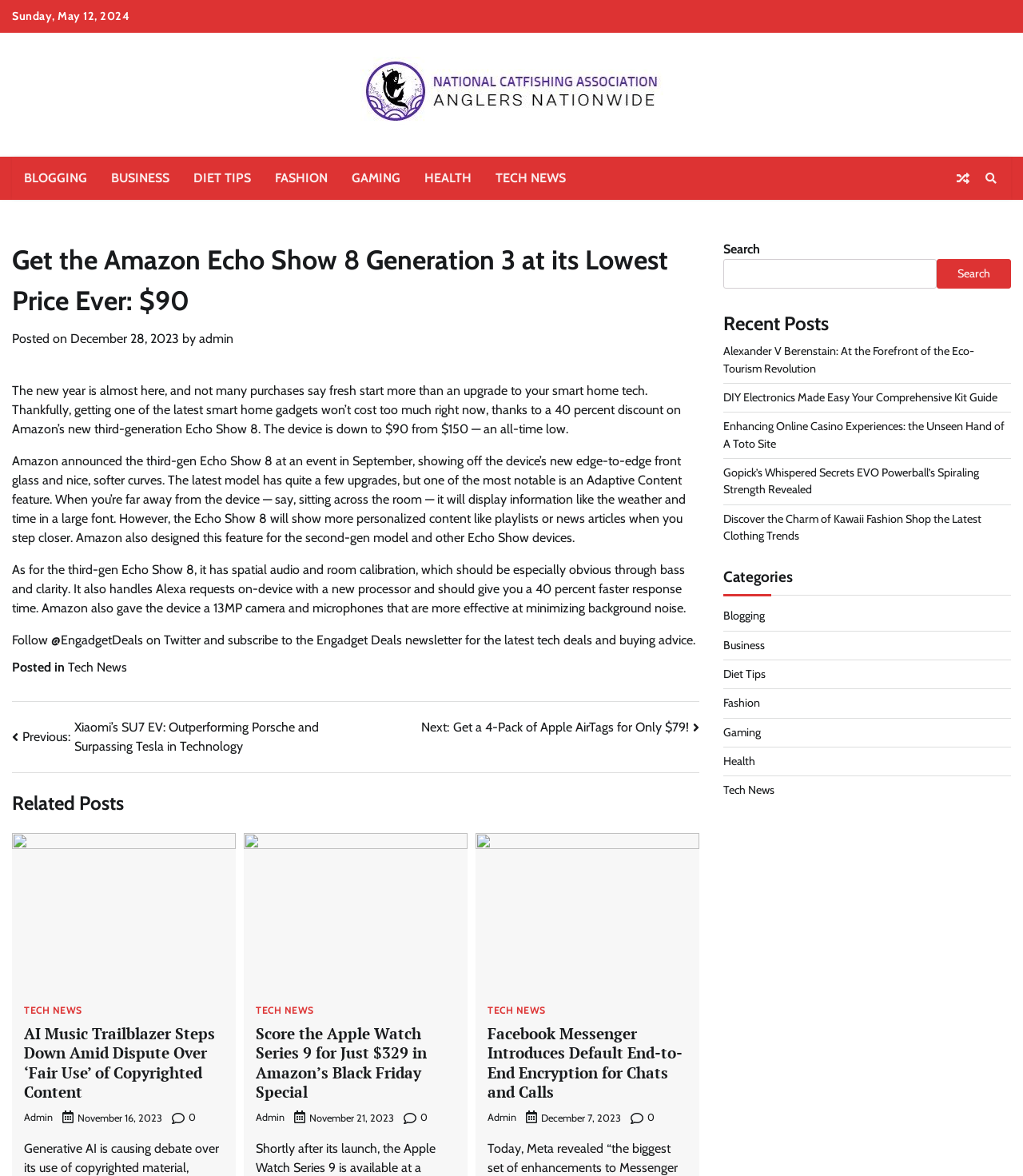Give an extensive and precise description of the webpage.

This webpage appears to be a blog post about a discounted Amazon Echo Show 8 Generation 3. At the top of the page, there is a date "Sunday, May 12, 2024" and a link to the "National Catfishing Association" with an accompanying image. Below this, there are several links to different categories, including "BLOGGING", "BUSINESS", "DIET TIPS", "FASHION", "GAMING", "HEALTH", and "TECH NEWS".

The main article is titled "Get the Amazon Echo Show 8 Generation 3 at its Lowest Price Ever: $90" and is accompanied by a brief summary of the post. The article discusses the features and upgrades of the new Echo Show 8, including its edge-to-edge front glass, Adaptive Content feature, spatial audio, and room calibration. It also mentions the device's 13MP camera and improved microphones.

To the right of the article, there is a section with a search bar and a heading "Recent Posts" that lists several links to other blog posts. Below this, there is a section with a heading "Categories" that lists links to different categories.

At the bottom of the page, there is a footer section with a link to "Posts" and a "Post navigation" section that allows users to navigate to previous and next posts. There is also a "Related Posts" section that lists several links to other related articles.

Throughout the page, there are several icons and buttons, including a Twitter icon, a Facebook icon, and a search button.